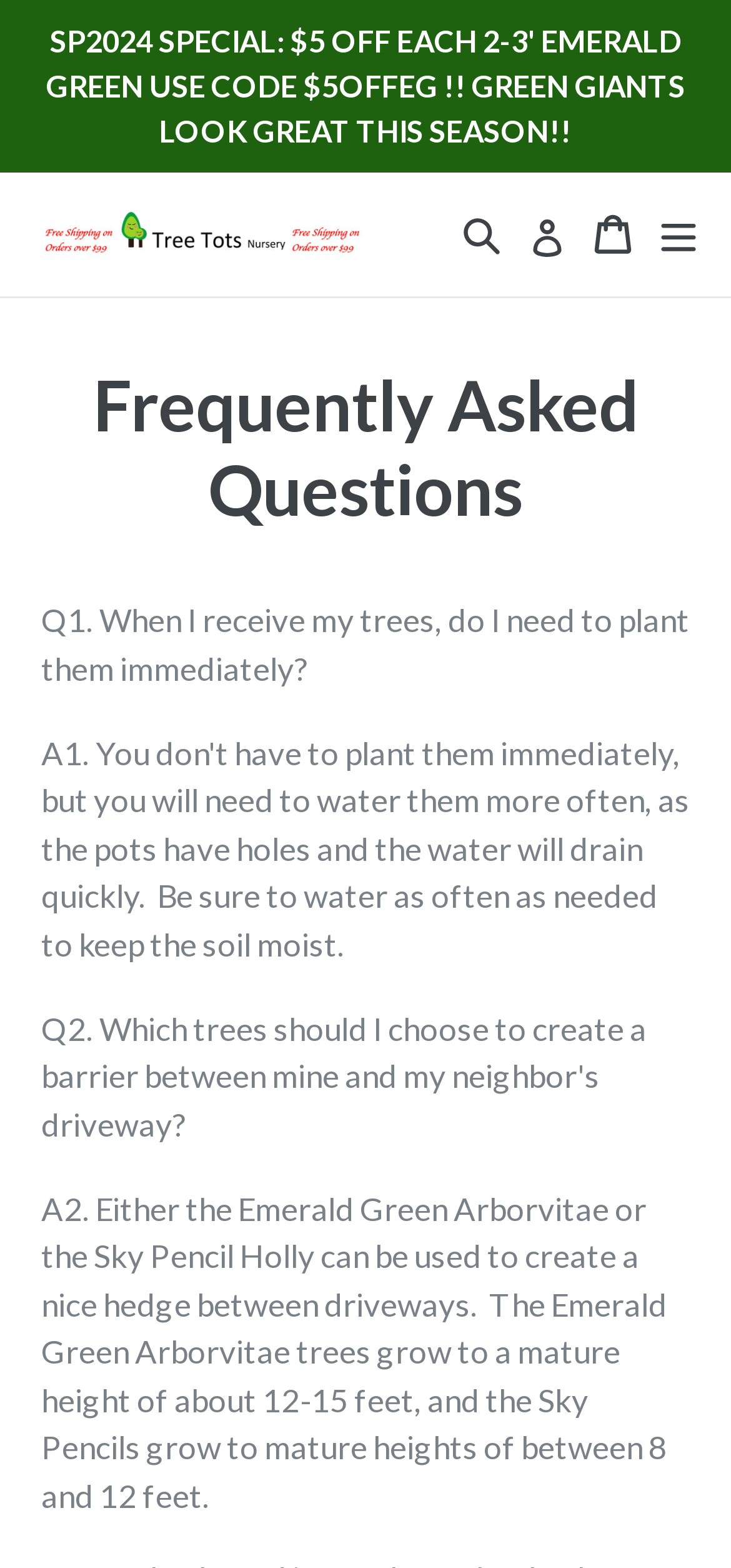What is the name of the website?
Give a single word or phrase as your answer by examining the image.

Tree Tots